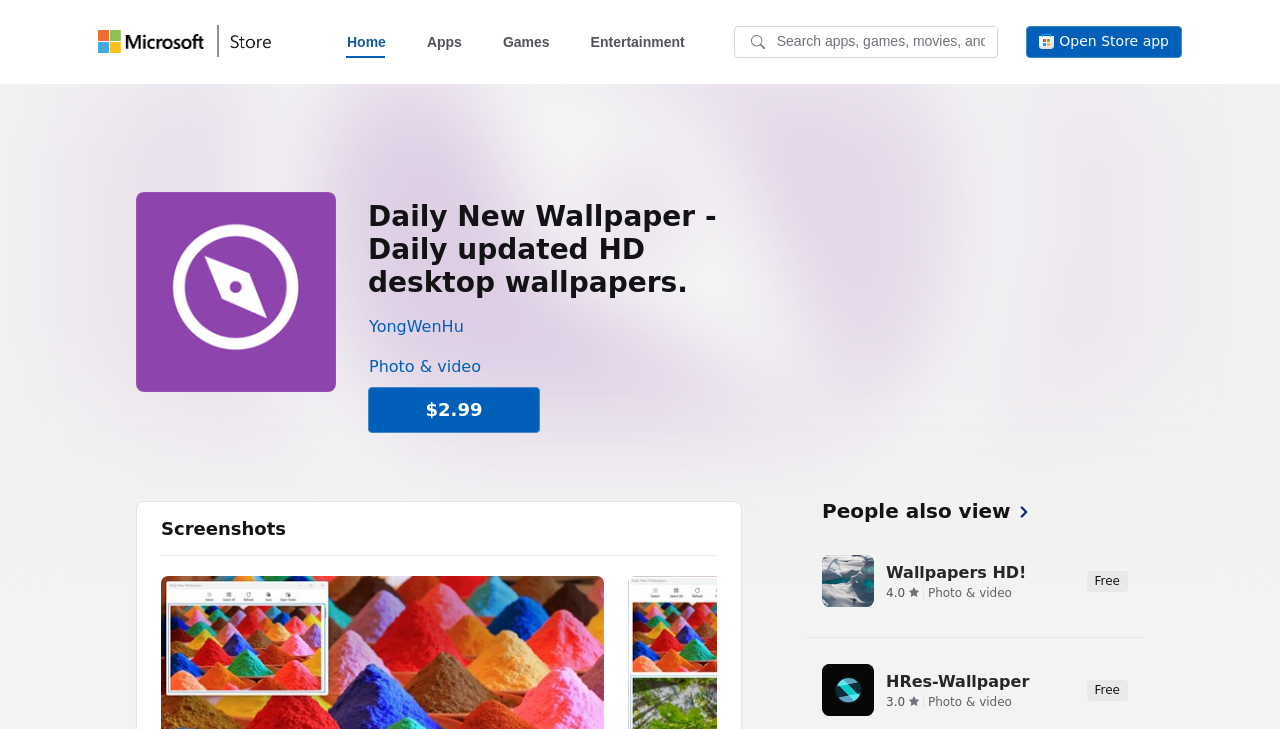Locate the bounding box coordinates of the element's region that should be clicked to carry out the following instruction: "Search for something". The coordinates need to be four float numbers between 0 and 1, i.e., [left, top, right, bottom].

[0.573, 0.036, 0.78, 0.08]